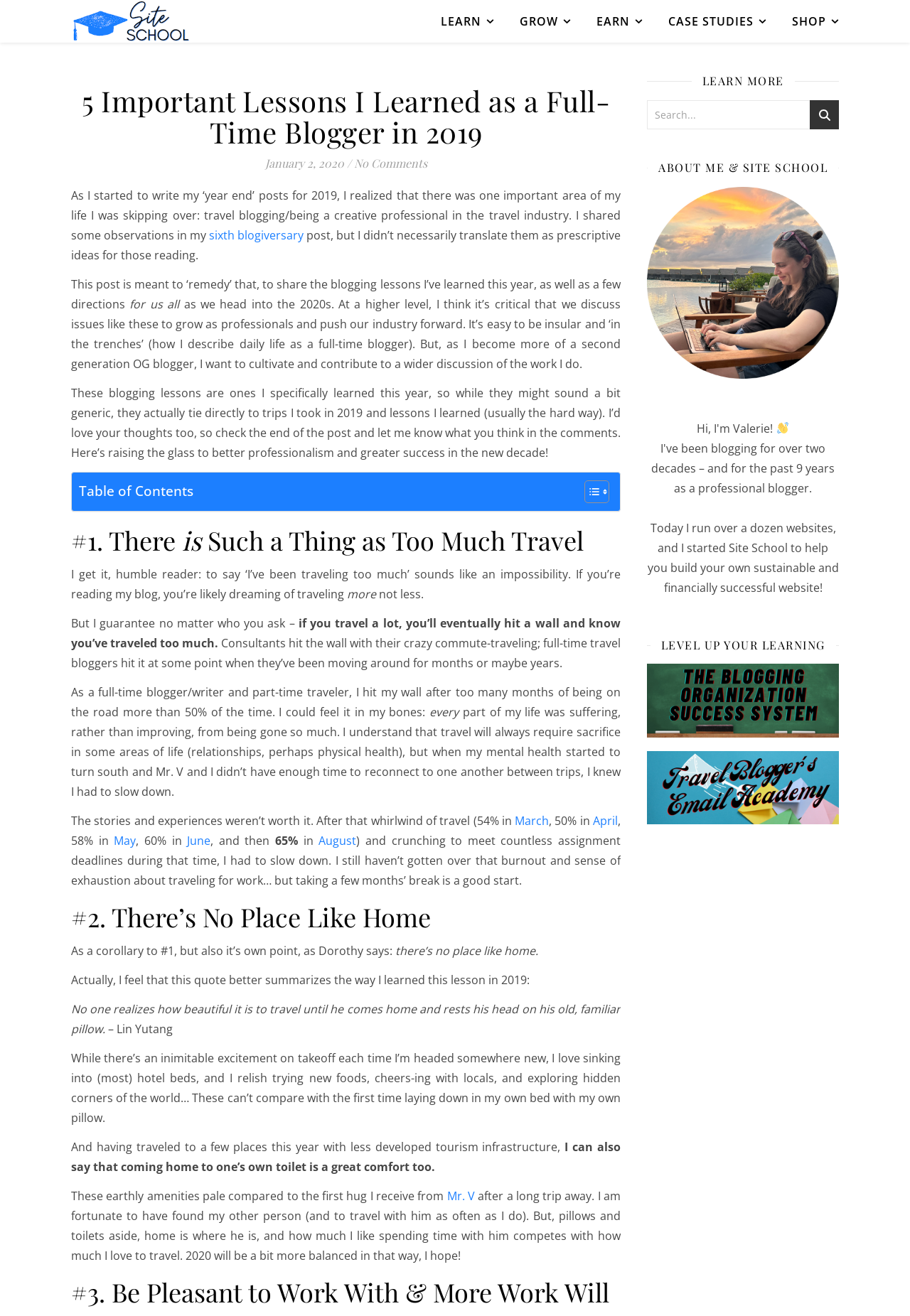Locate and generate the text content of the webpage's heading.

5 Important Lessons I Learned as a Full-Time Blogger in 2019